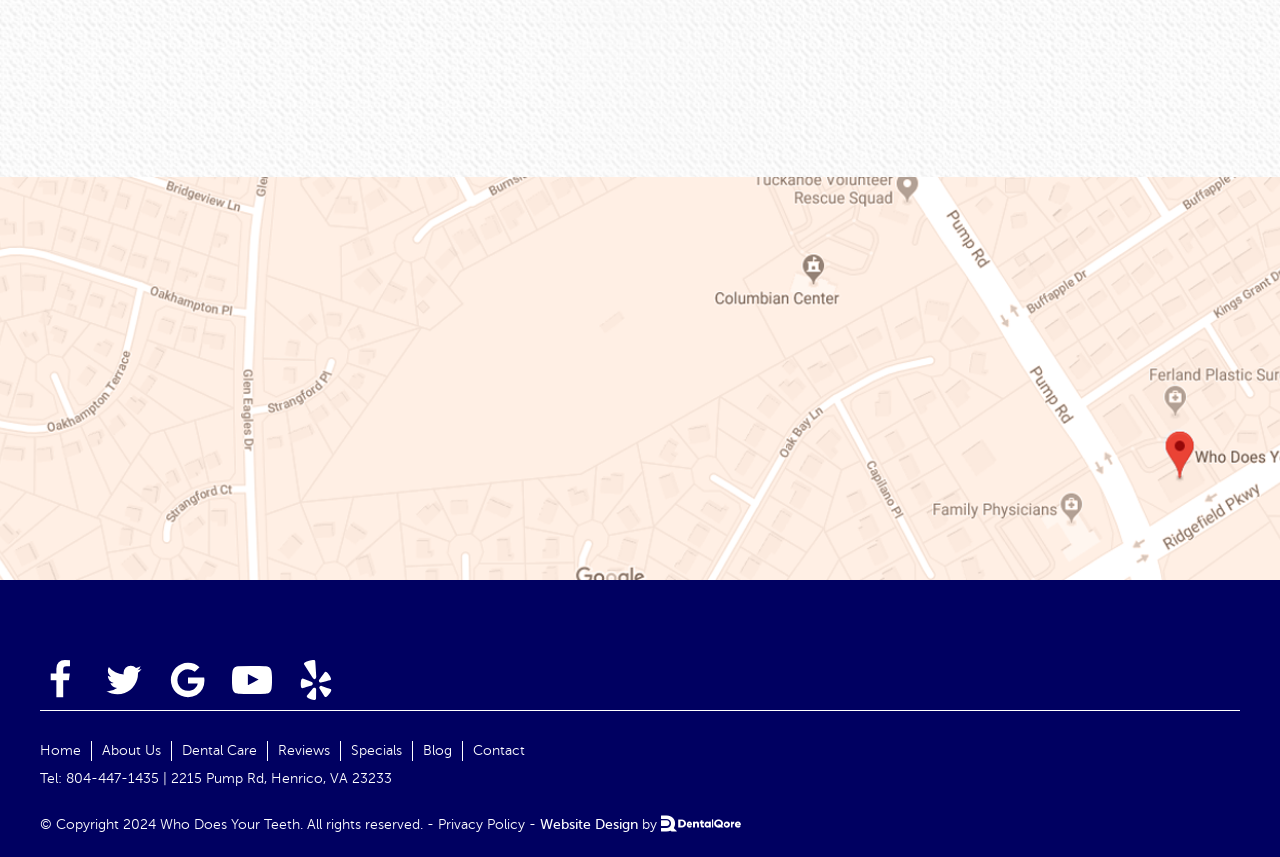Using floating point numbers between 0 and 1, provide the bounding box coordinates in the format (top-left x, top-left y, bottom-right x, bottom-right y). Locate the UI element described here: Specials

[0.274, 0.867, 0.314, 0.884]